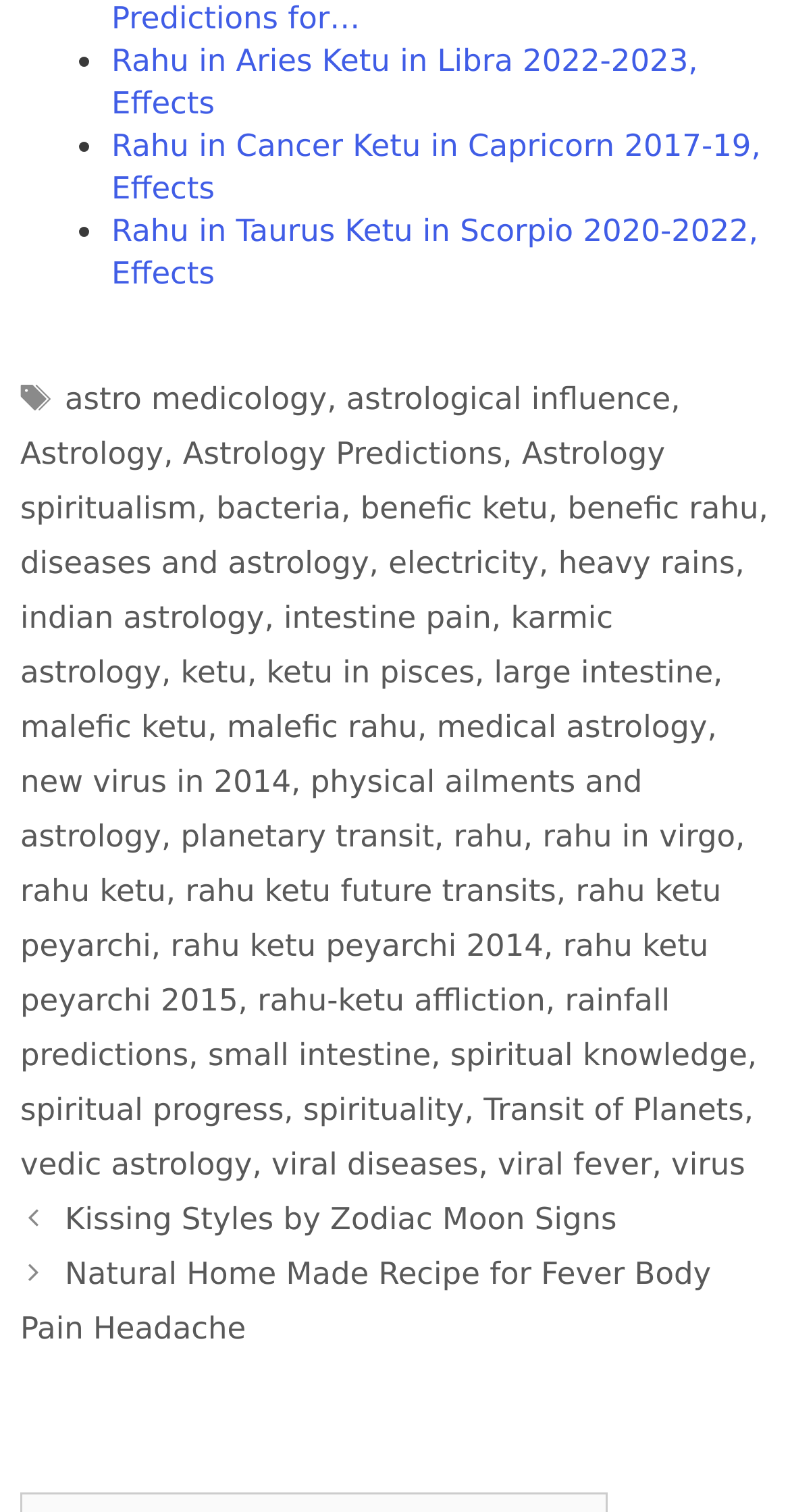Find the bounding box coordinates for the element that must be clicked to complete the instruction: "Read frequently asked questions". The coordinates should be four float numbers between 0 and 1, indicated as [left, top, right, bottom].

None